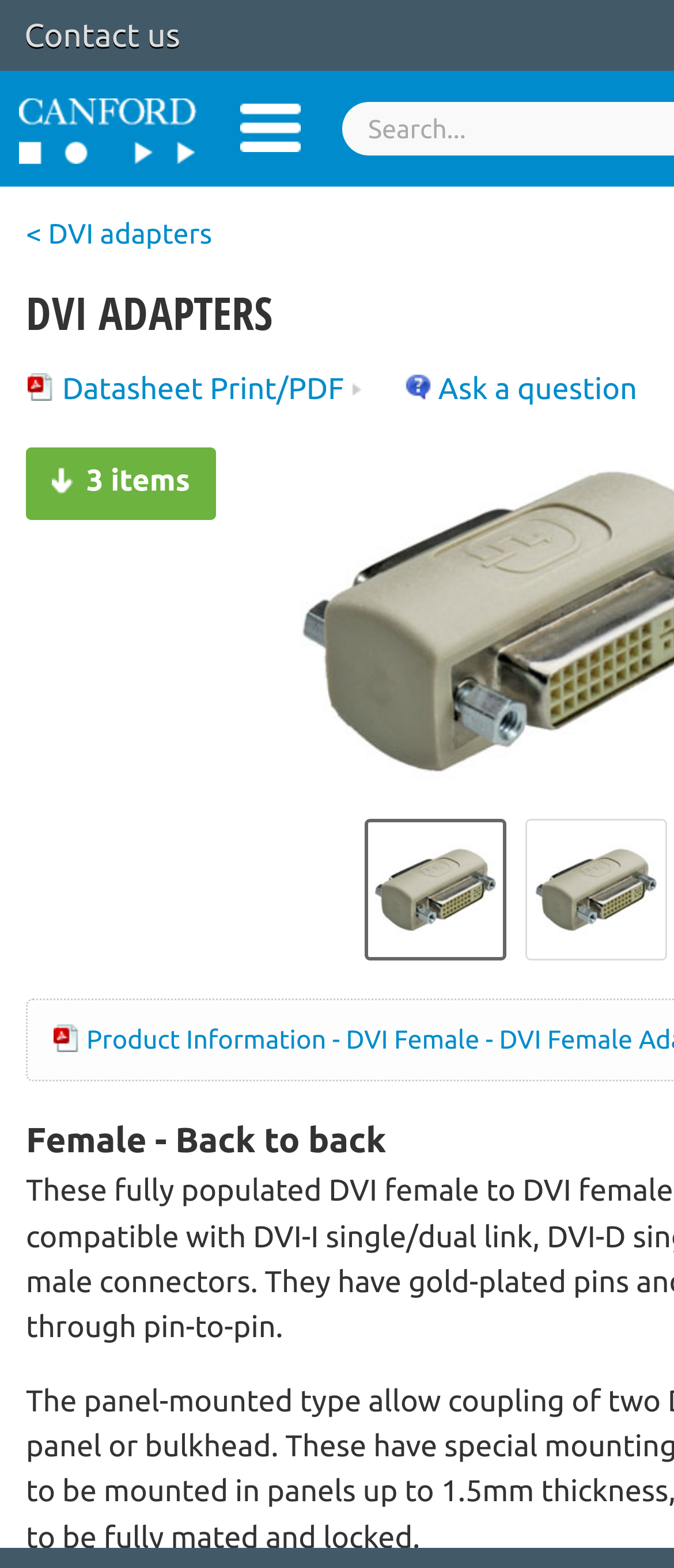Determine the bounding box coordinates for the UI element matching this description: "Contact us".

[0.0, 0.0, 0.303, 0.045]